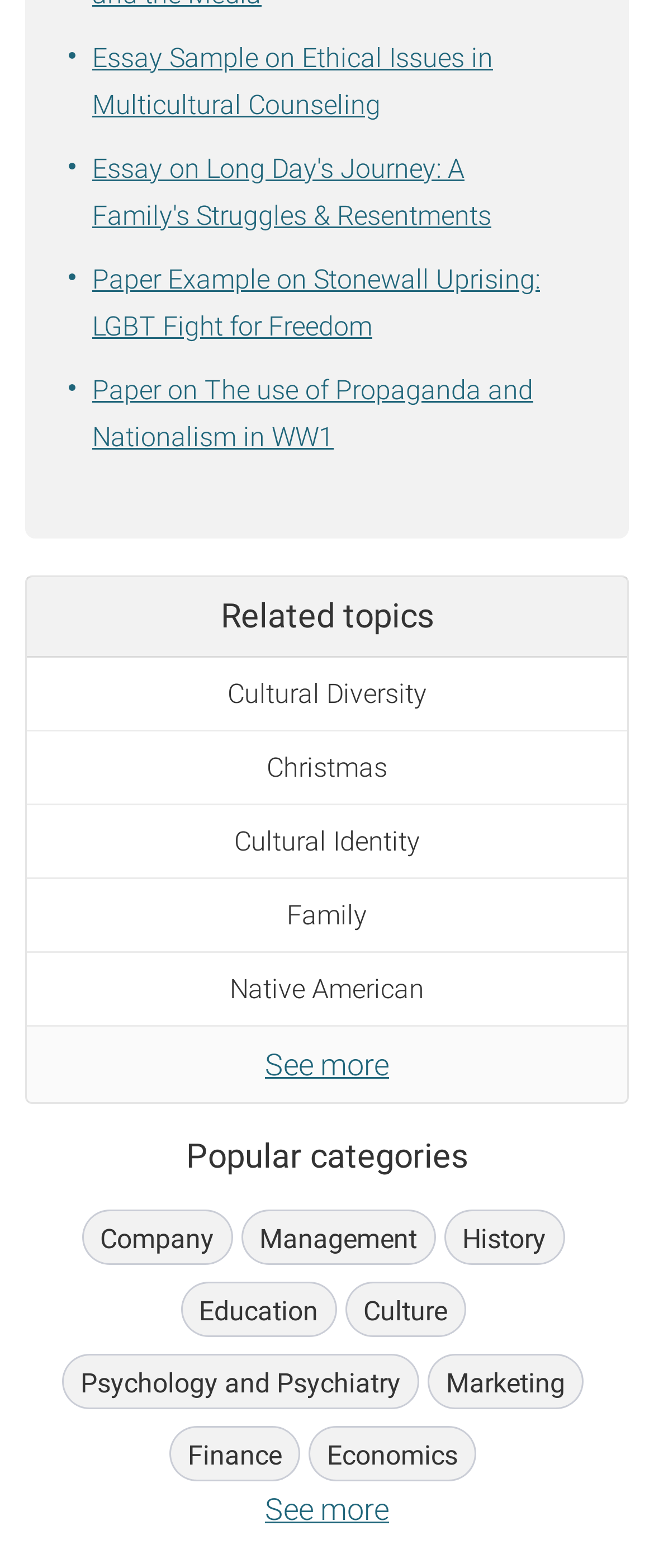Please analyze the image and give a detailed answer to the question:
What is the last link under 'Popular categories'?

The last link listed under the 'Popular categories' section is 'Economics', which is the last link in the list.